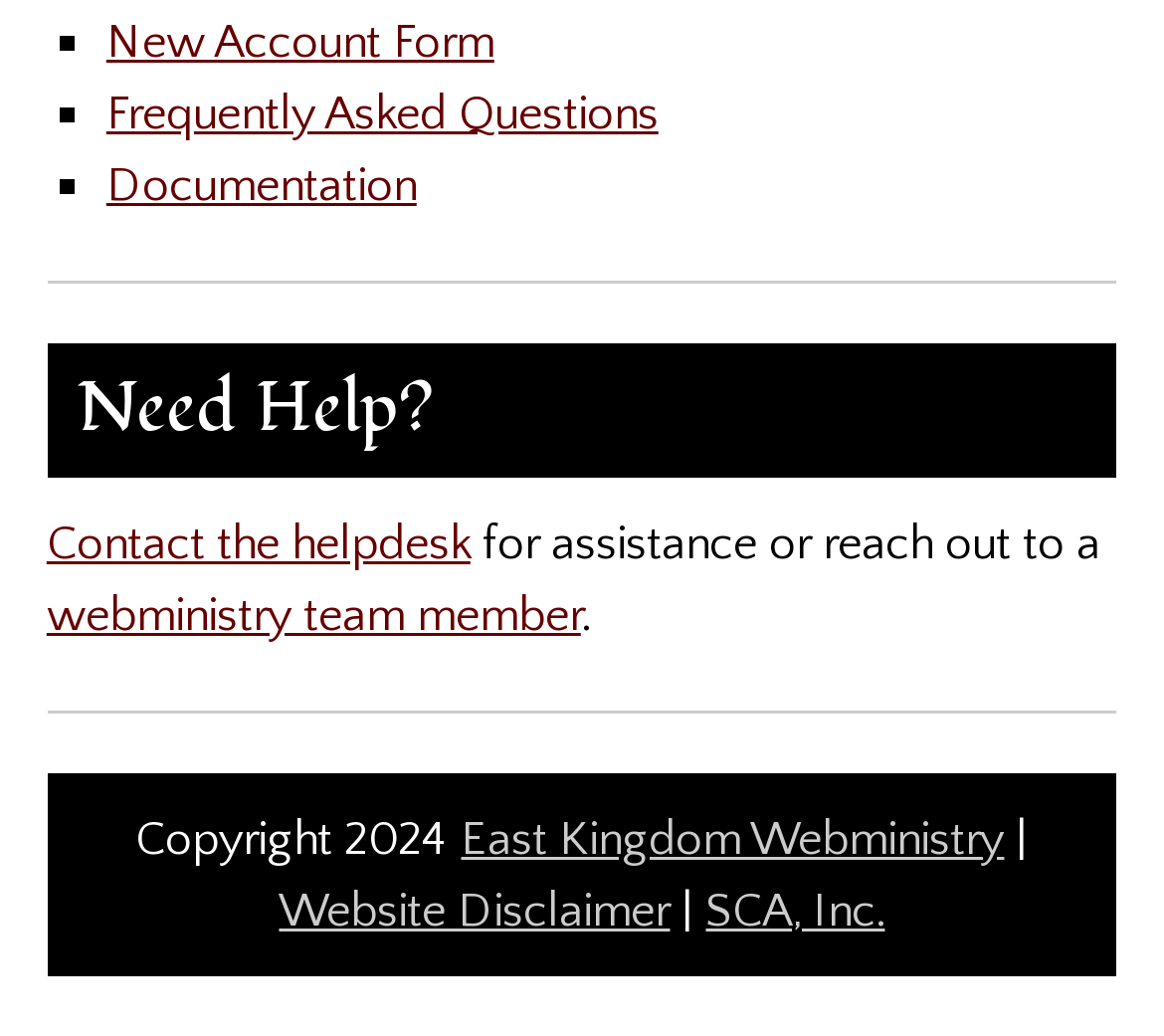Please identify the bounding box coordinates of the element's region that should be clicked to execute the following instruction: "Contact the helpdesk". The bounding box coordinates must be four float numbers between 0 and 1, i.e., [left, top, right, bottom].

[0.04, 0.499, 0.404, 0.55]